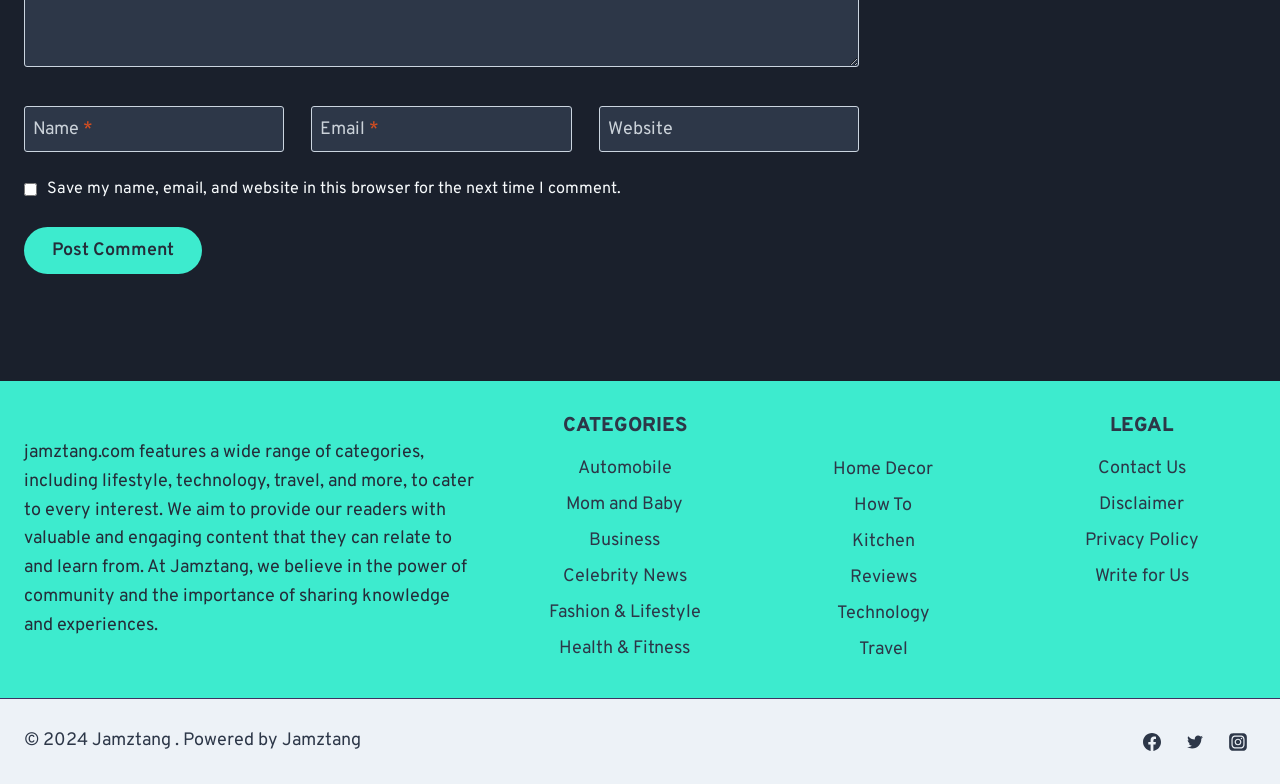Please specify the bounding box coordinates of the clickable region to carry out the following instruction: "Click the Post Comment button". The coordinates should be four float numbers between 0 and 1, in the format [left, top, right, bottom].

[0.019, 0.289, 0.158, 0.35]